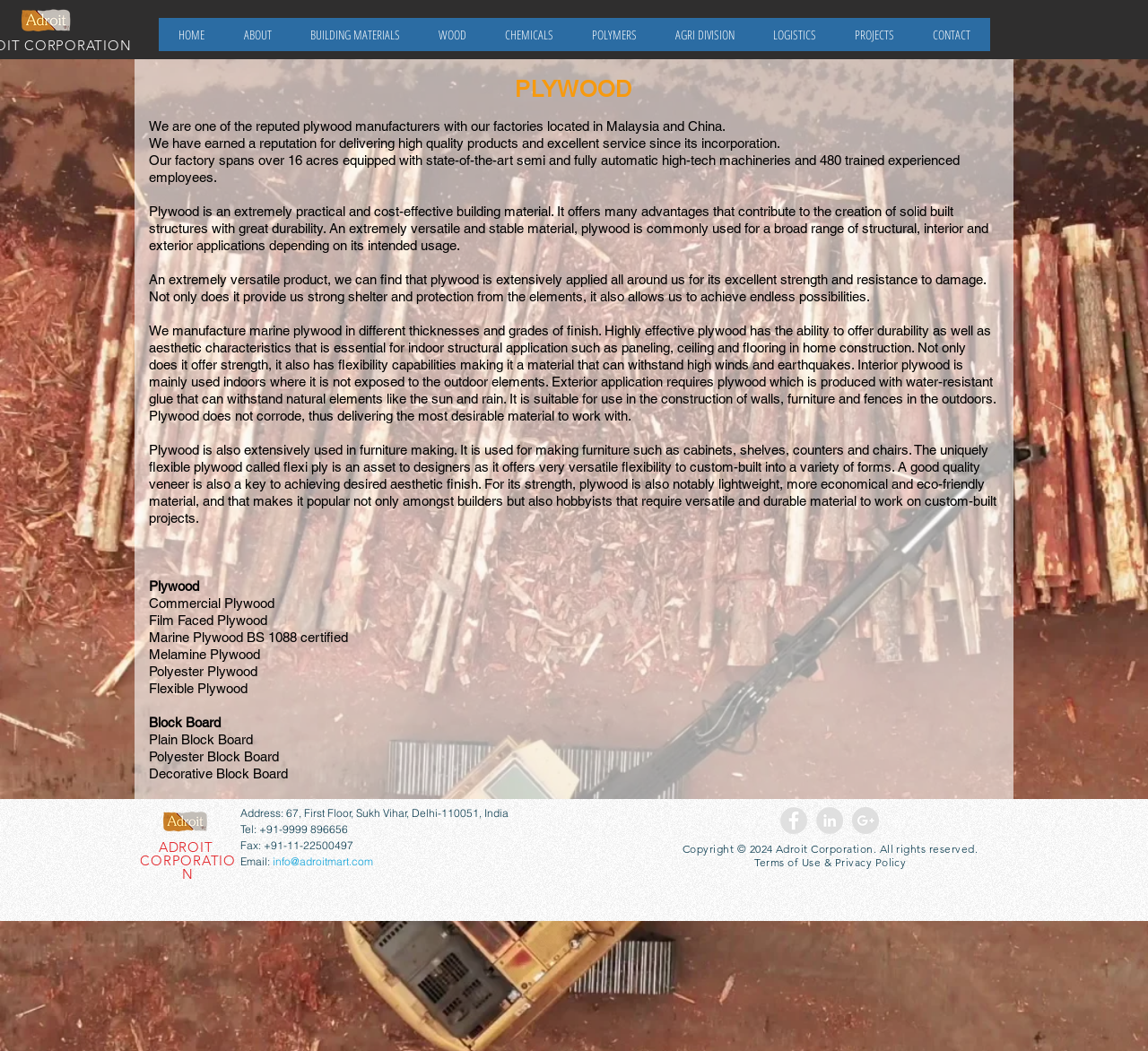Identify the bounding box of the UI element that matches this description: "aria-label="LinkedIn - Grey Circle"".

[0.711, 0.768, 0.734, 0.793]